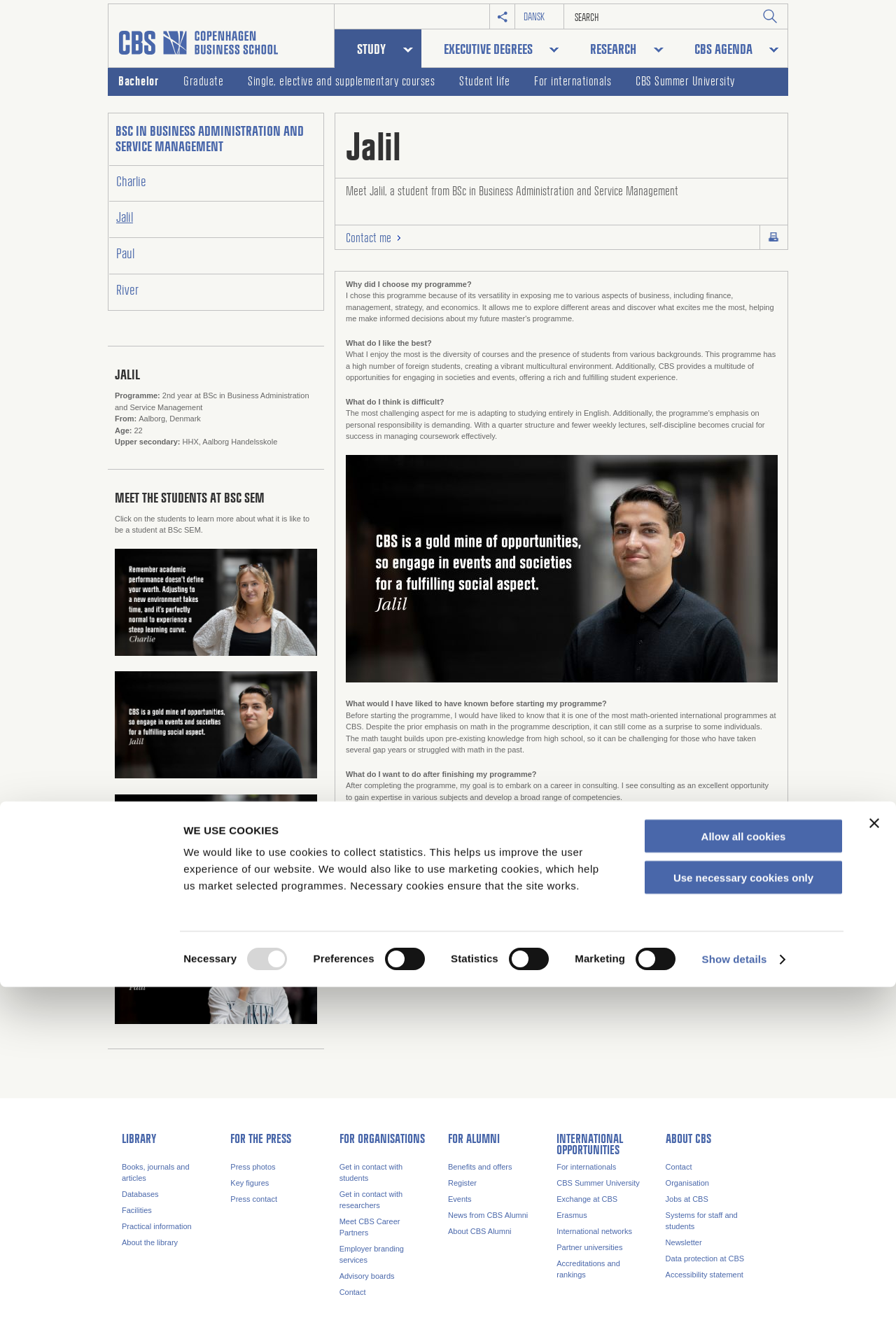What is Jalil's programme?
Please respond to the question with a detailed and thorough explanation.

I found this answer by looking at the heading 'BSC IN BUSINESS ADMINISTRATION AND SERVICE MANAGEMENT' and the text '2nd year at BSc in Business Administration and Service Management' which is associated with Jalil's profile.